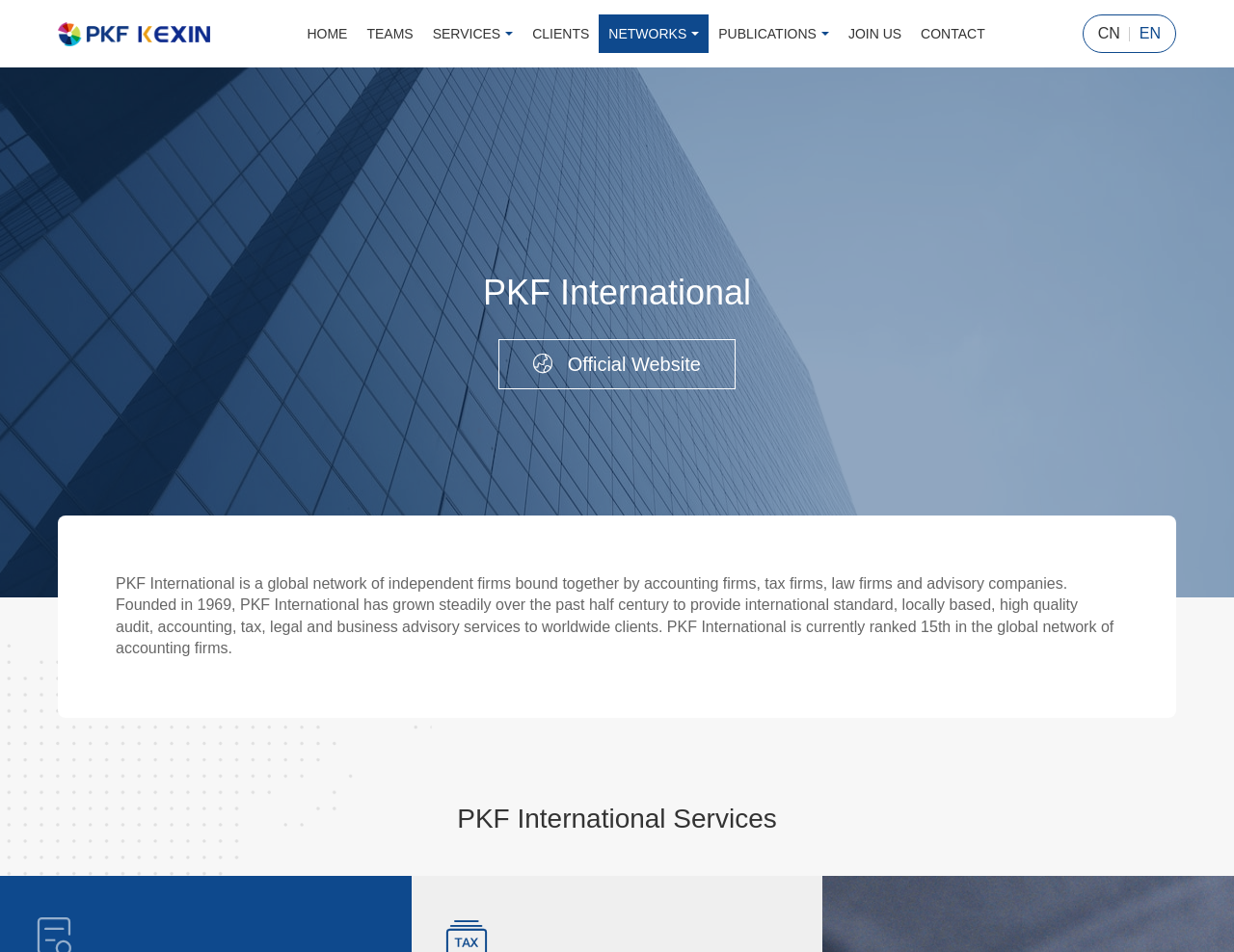Please provide a brief answer to the question using only one word or phrase: 
What are the two language options available?

CN and EN